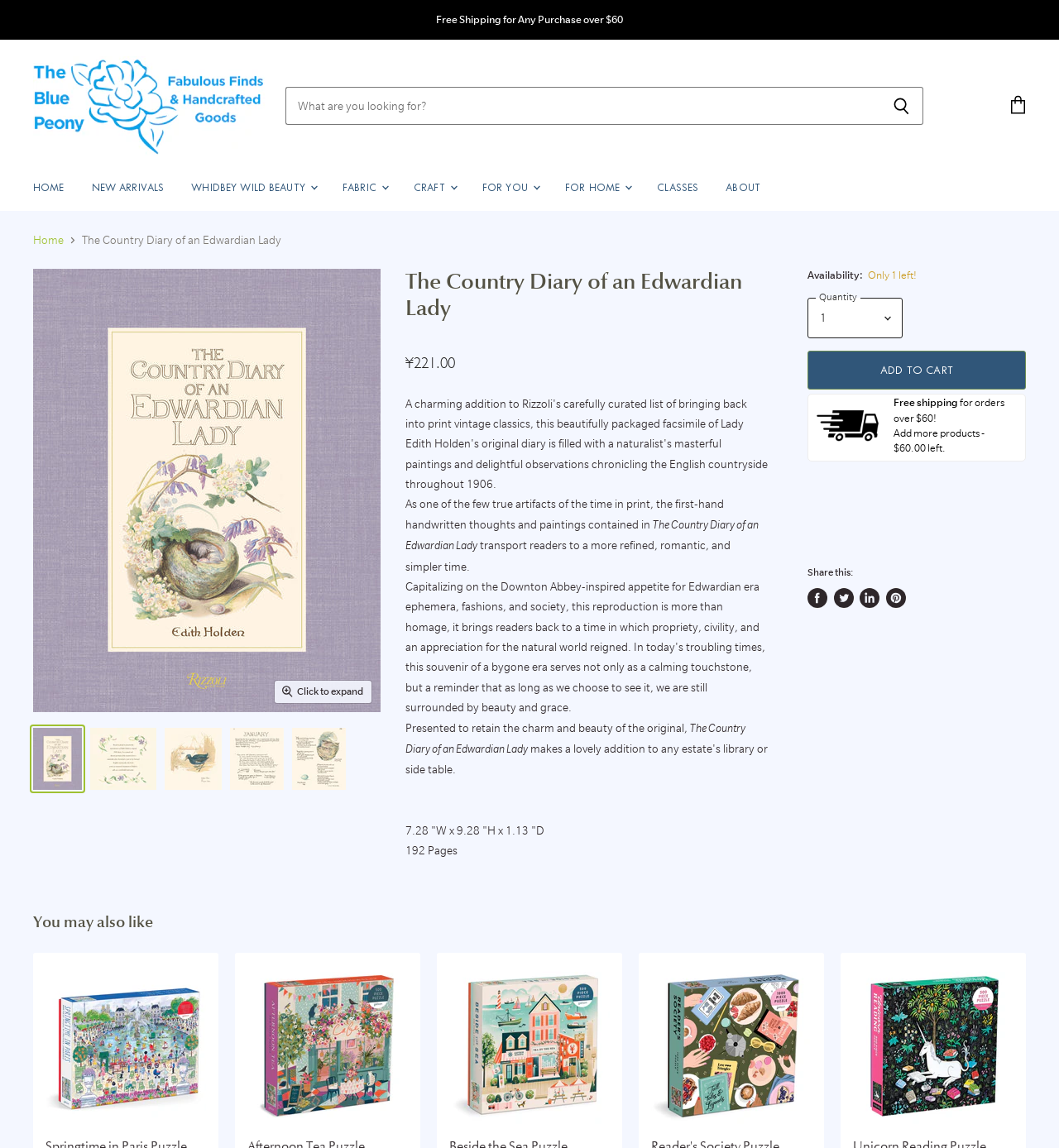Pinpoint the bounding box coordinates of the area that should be clicked to complete the following instruction: "View cart". The coordinates must be given as four float numbers between 0 and 1, i.e., [left, top, right, bottom].

[0.946, 0.076, 0.977, 0.109]